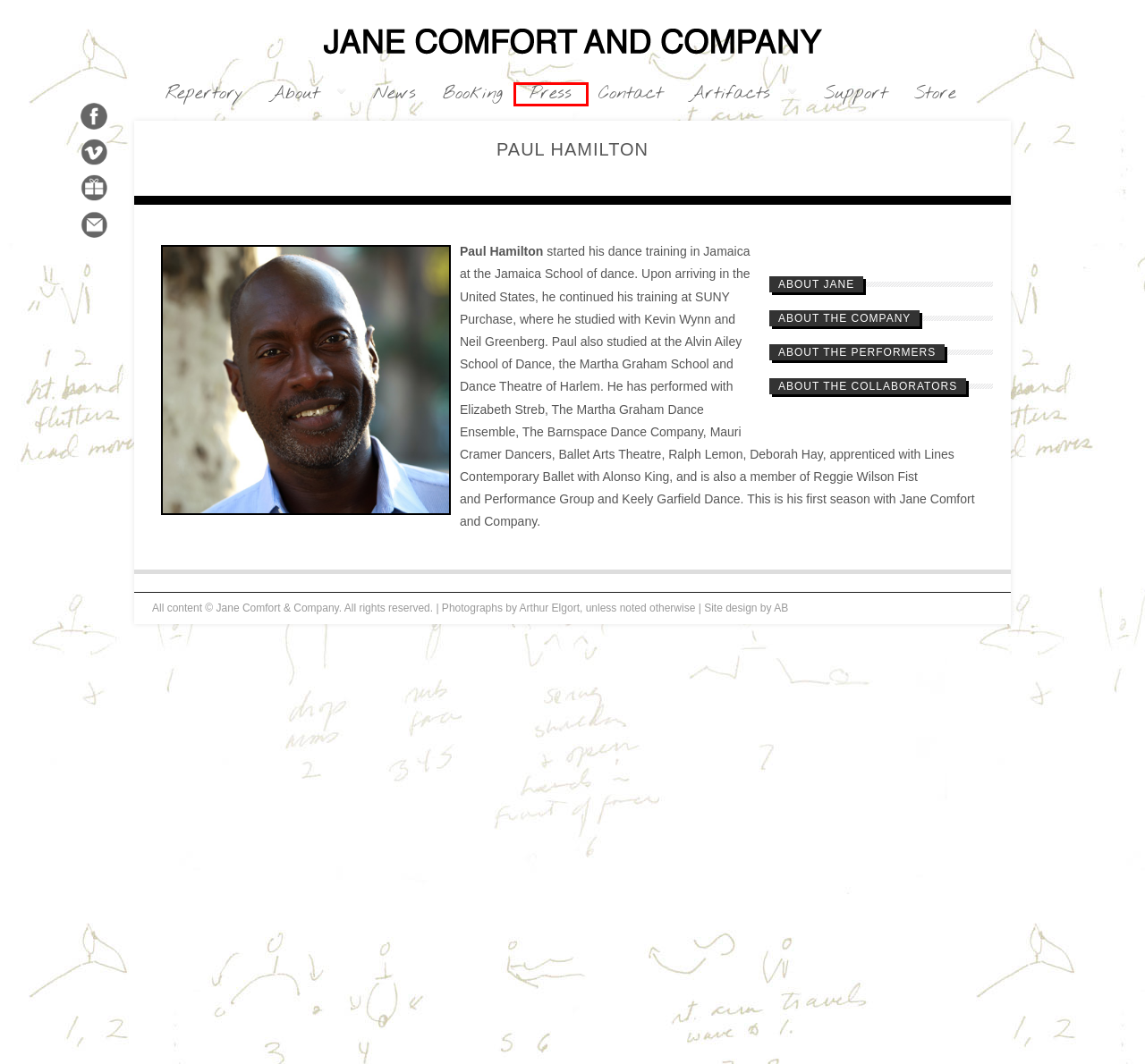A screenshot of a webpage is given, featuring a red bounding box around a UI element. Please choose the webpage description that best aligns with the new webpage after clicking the element in the bounding box. These are the descriptions:
A. ABOUT JANE : Jane Comfort and Company
B. Jane Comfort and Company
C. JANE’S BOUTIQUE : Jane Comfort and Company
D. SUPPORT : Jane Comfort and Company
E. Press : Jane Comfort and Company
F. Repertory : Jane Comfort and Company
G. News from Jane : Jane Comfort and Company
H. Artifacts : Jane Comfort and Company

E